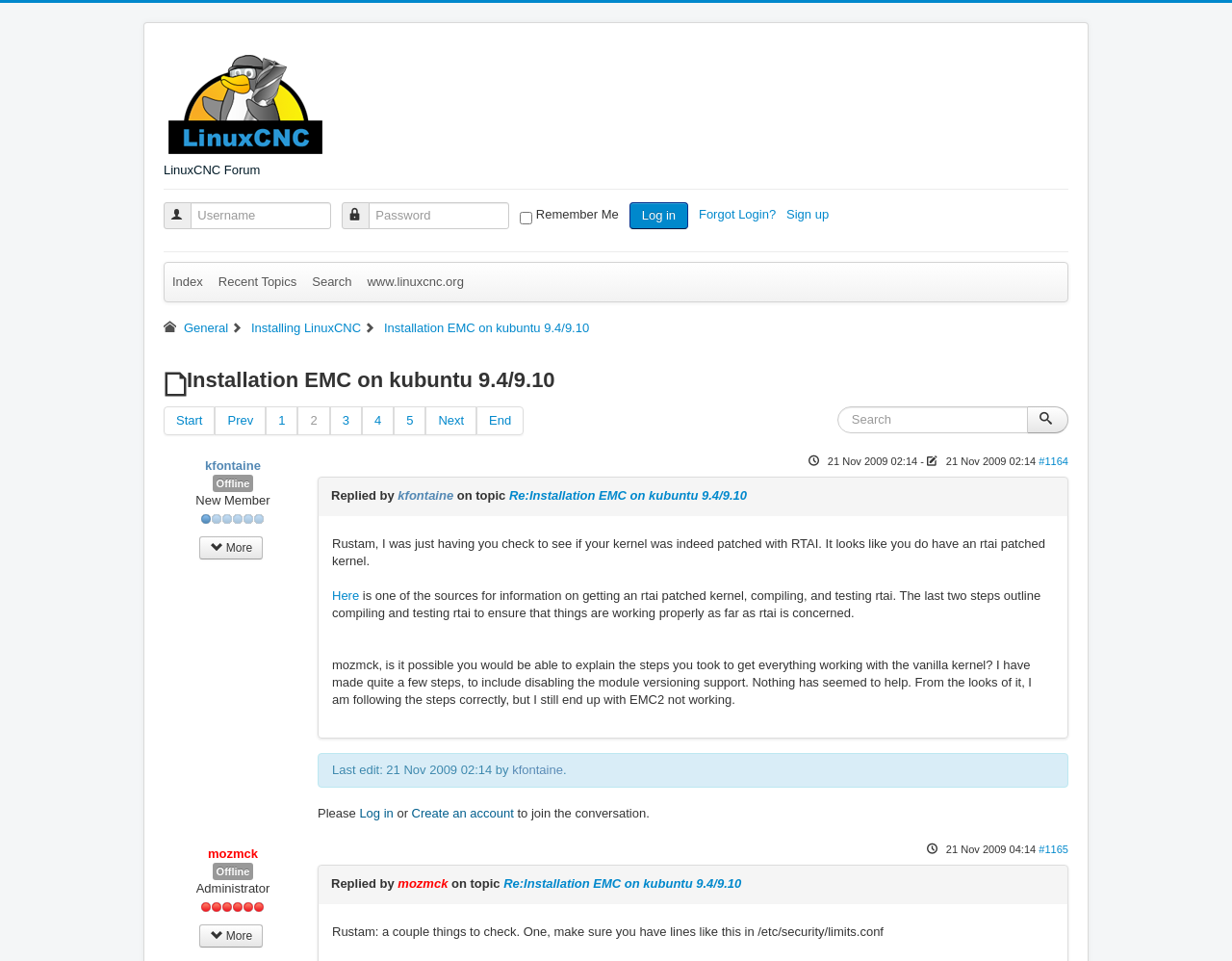What is the purpose of the 'Log in' button?
Can you provide a detailed and comprehensive answer to the question?

The 'Log in' button is likely used to log in to the forum or create an account, as suggested by the surrounding text 'Please log in or create an account to join the conversation'.